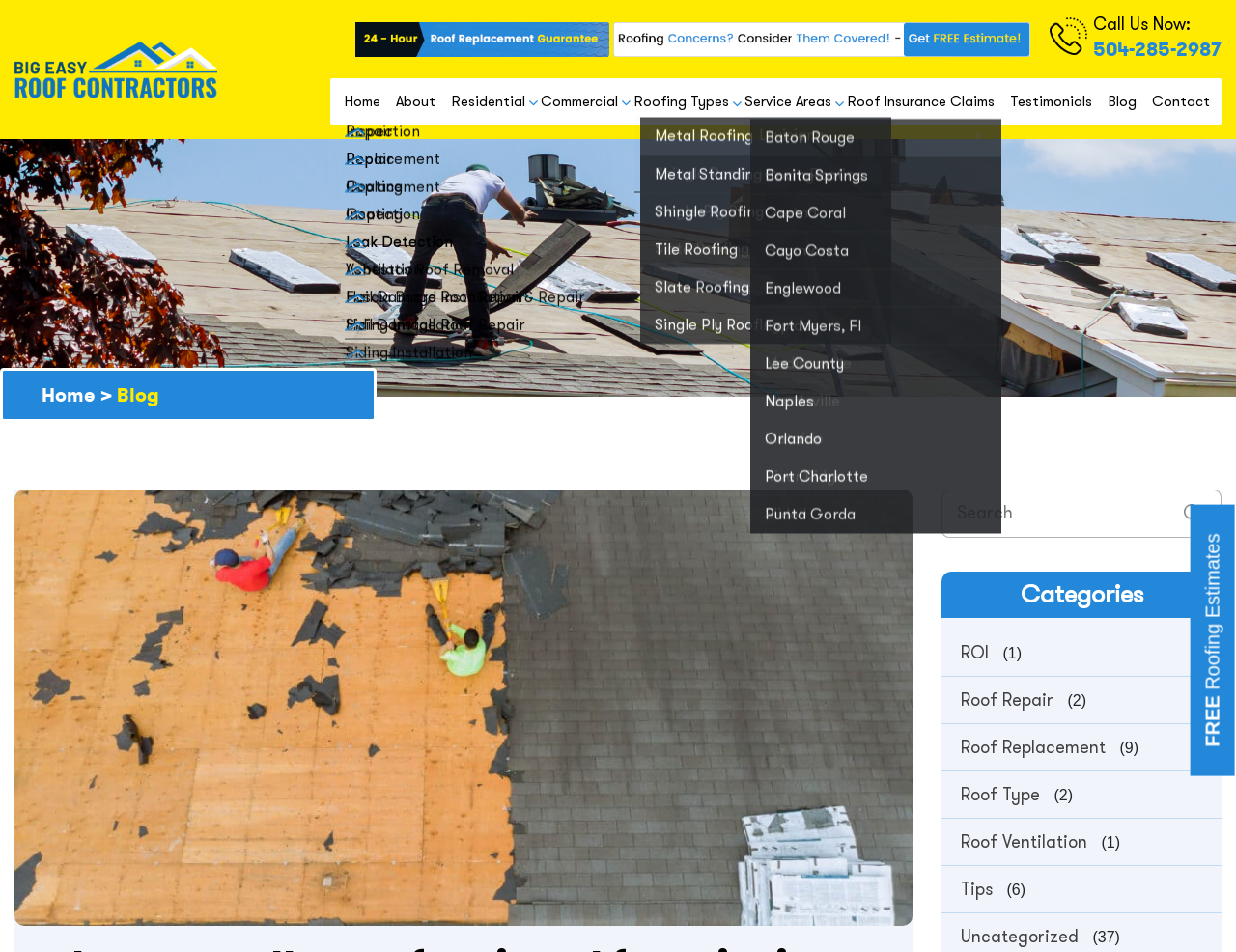Give a concise answer using only one word or phrase for this question:
What is the text on the button next to the search box?

Search Icon